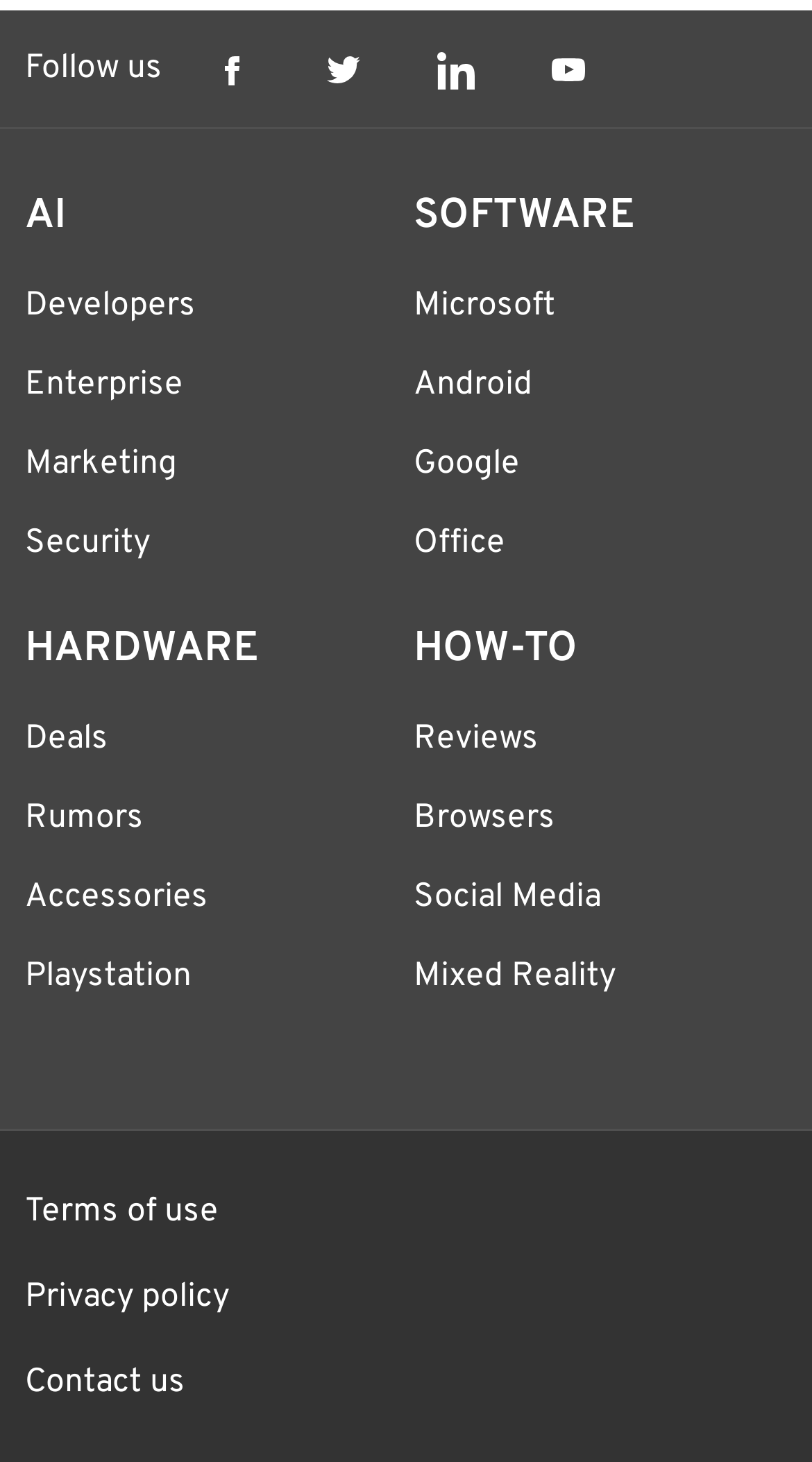Please pinpoint the bounding box coordinates for the region I should click to adhere to this instruction: "Visit the Microsoft page".

[0.509, 0.195, 0.684, 0.223]